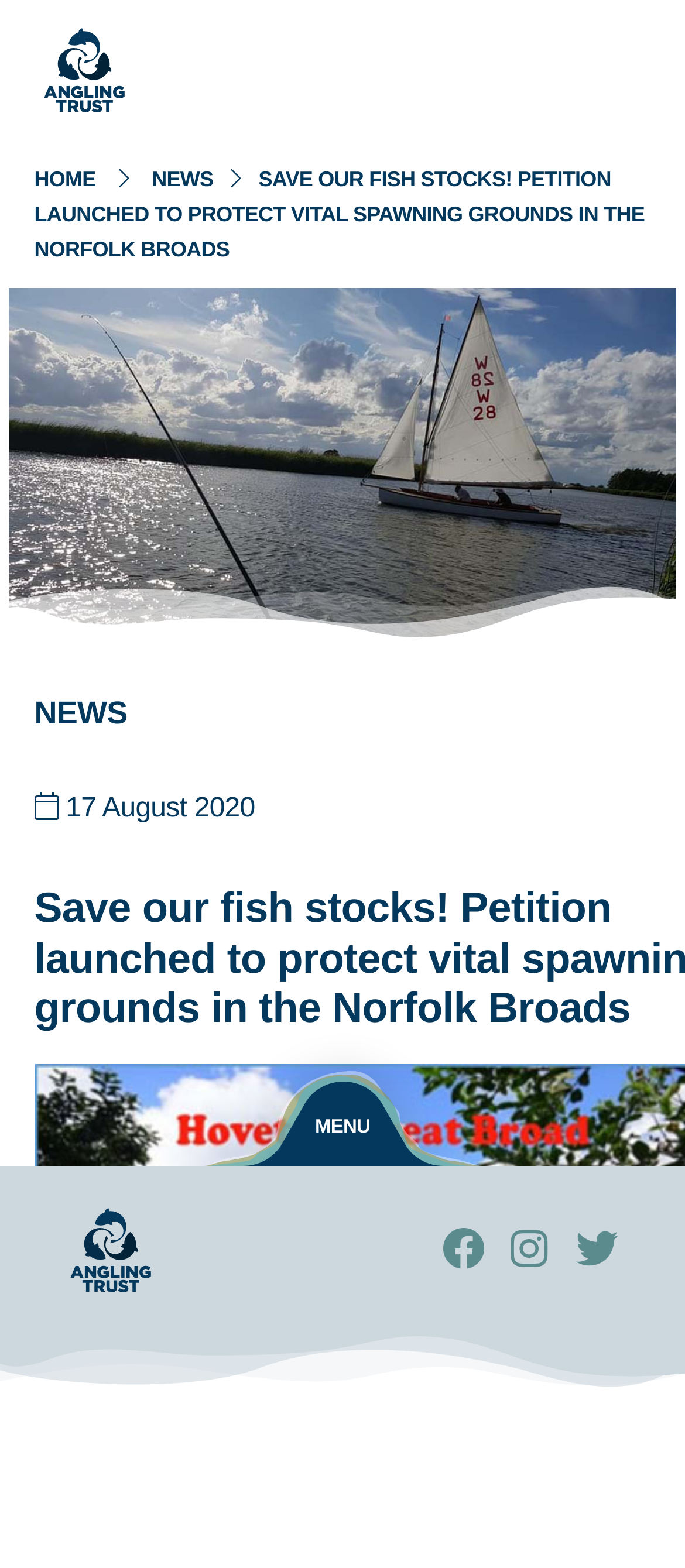Elaborate on the webpage's design and content in a detailed caption.

The webpage is about a petition to protect fish stocks and wildlife in the Norfolk Broads. At the top left, there is a link with an associated image. Below this, there is a horizontal menu with the option "MENU" at the left end. To the right of the menu, there are three links side by side. 

Further down, there is a large heading that reads "SAVE OUR FISH STOCKS! PETITION LAUNCHED TO PROTECT VITAL SPAWNING GROUNDS IN THE NORFOLK BROADS". Above this heading, there is a wide image that spans the entire width of the page. 

At the top right, there are three links positioned horizontally. Below these links, there is a wide image that takes up the full width of the page. 

At the very top, there are two links, "HOME" and "NEWS", positioned side by side. 

In the middle of the page, there is a date "17 August 2020" mentioned.